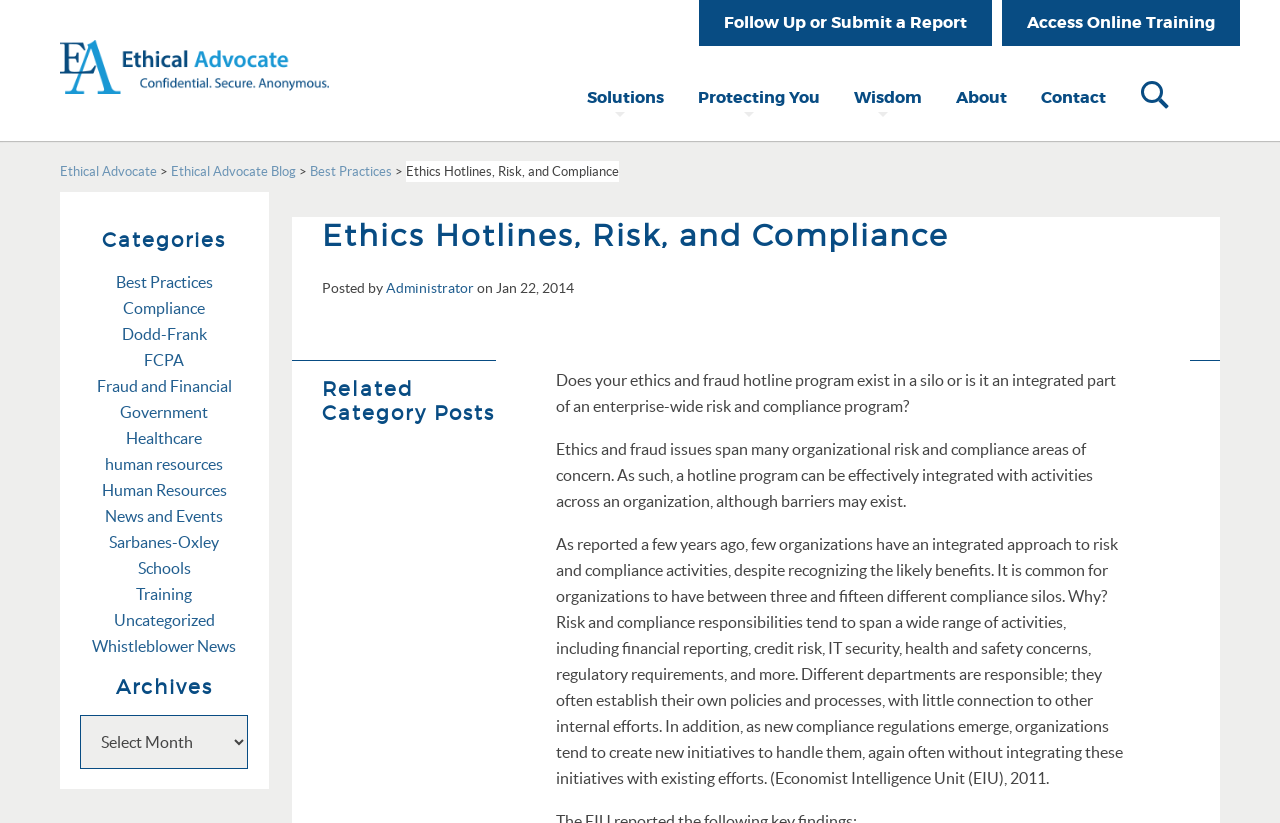Identify the bounding box coordinates for the UI element described as follows: parent_node: Search For name="s" placeholder="Search". Use the format (top-left x, top-left y, bottom-right x, bottom-right y) and ensure all values are floating point numbers between 0 and 1.

[0.0, 0.142, 1.0, 0.243]